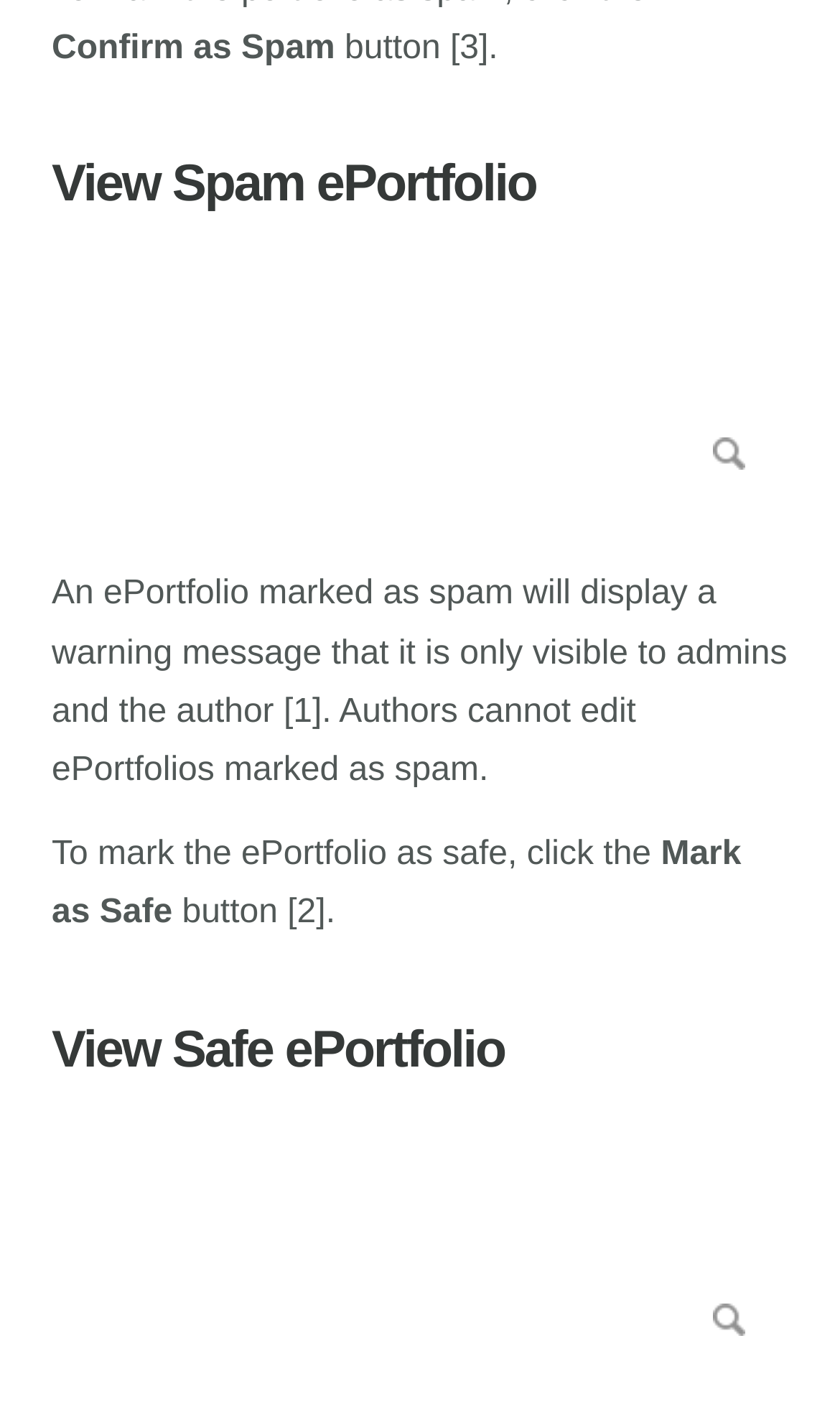Reply to the question below using a single word or brief phrase:
How many images are on the webpage?

4